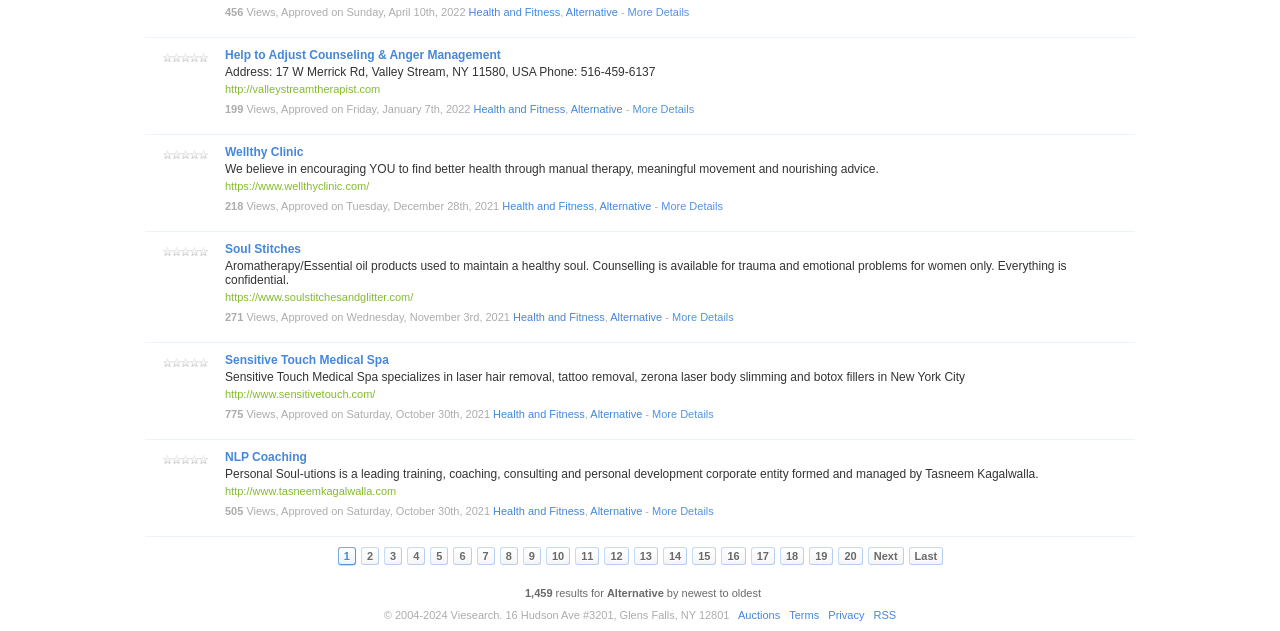Could you provide the bounding box coordinates for the portion of the screen to click to complete this instruction: "Go to 'I’m New'"?

None